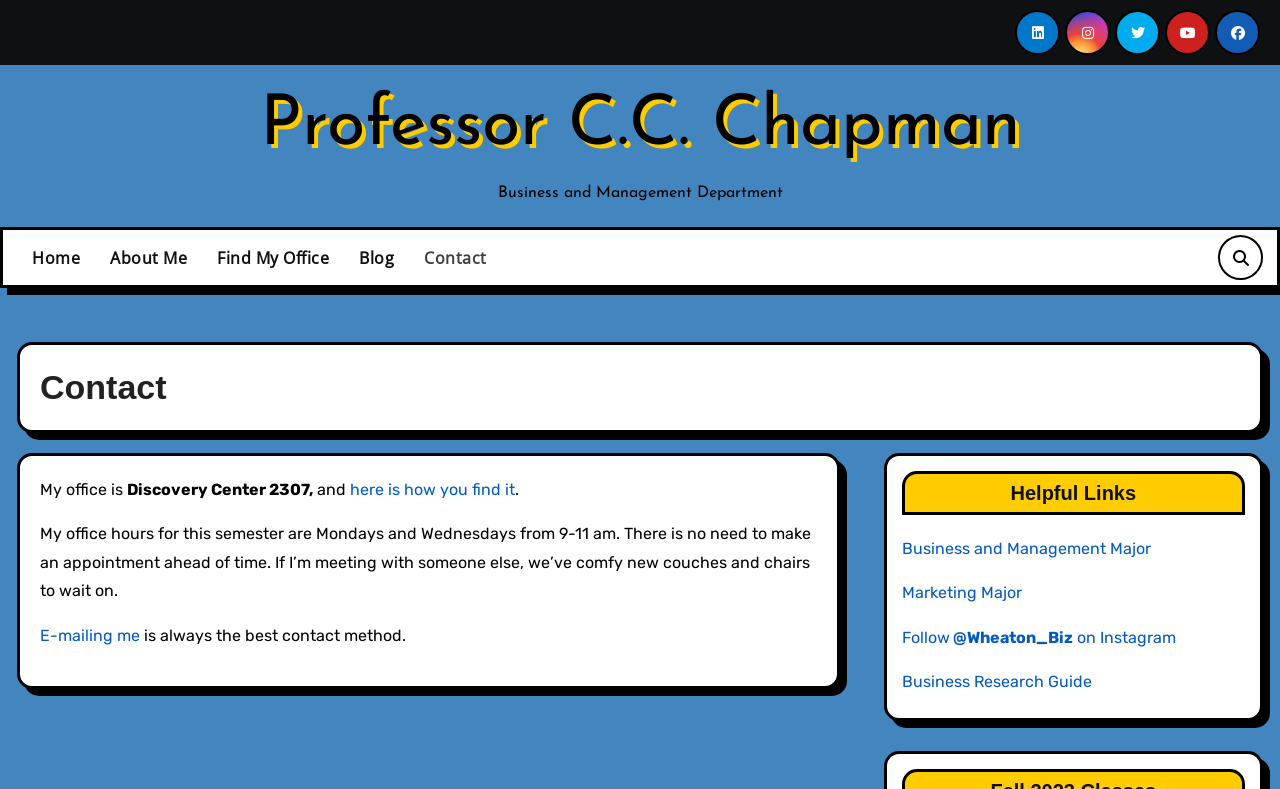Determine the bounding box coordinates of the target area to click to execute the following instruction: "Explore the Business and Management Major link."

[0.704, 0.683, 0.899, 0.707]